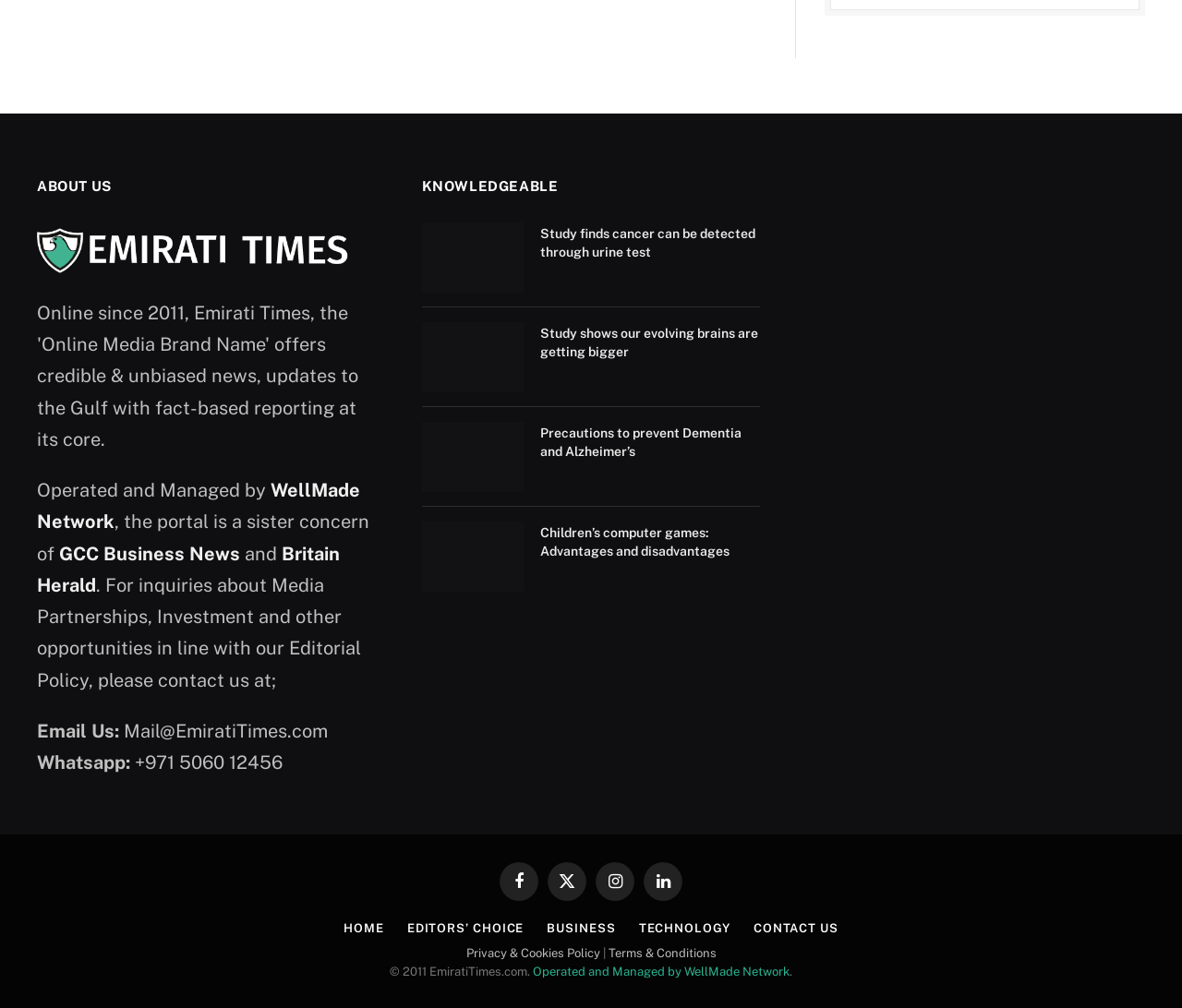Please pinpoint the bounding box coordinates for the region I should click to adhere to this instruction: "Click on the 'ABOUT US' heading".

[0.031, 0.176, 0.094, 0.193]